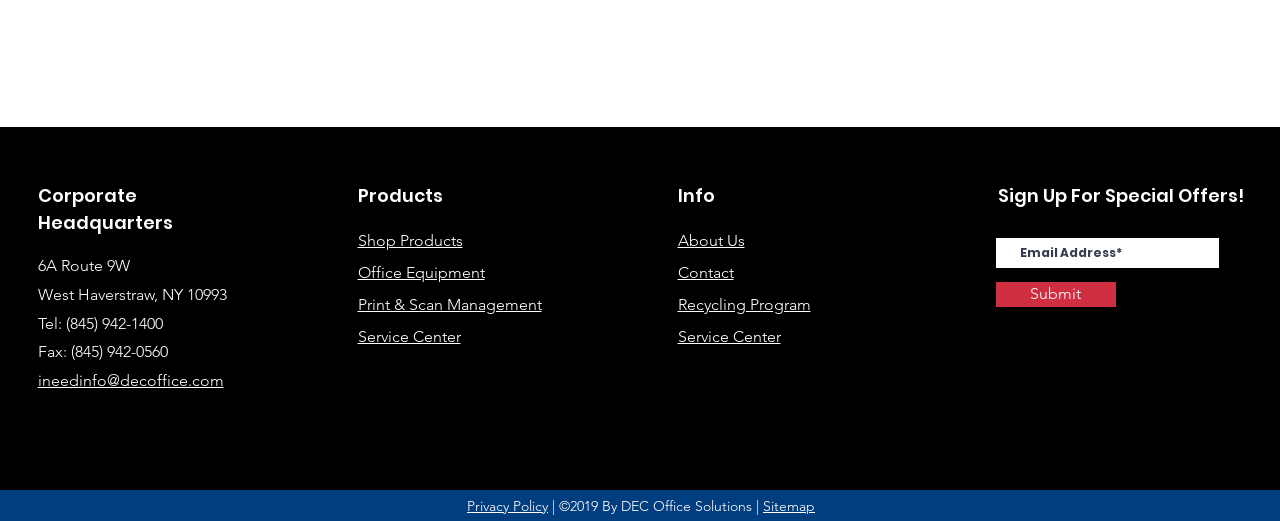Kindly determine the bounding box coordinates for the clickable area to achieve the given instruction: "Sign up for special offers".

[0.778, 0.457, 0.952, 0.514]